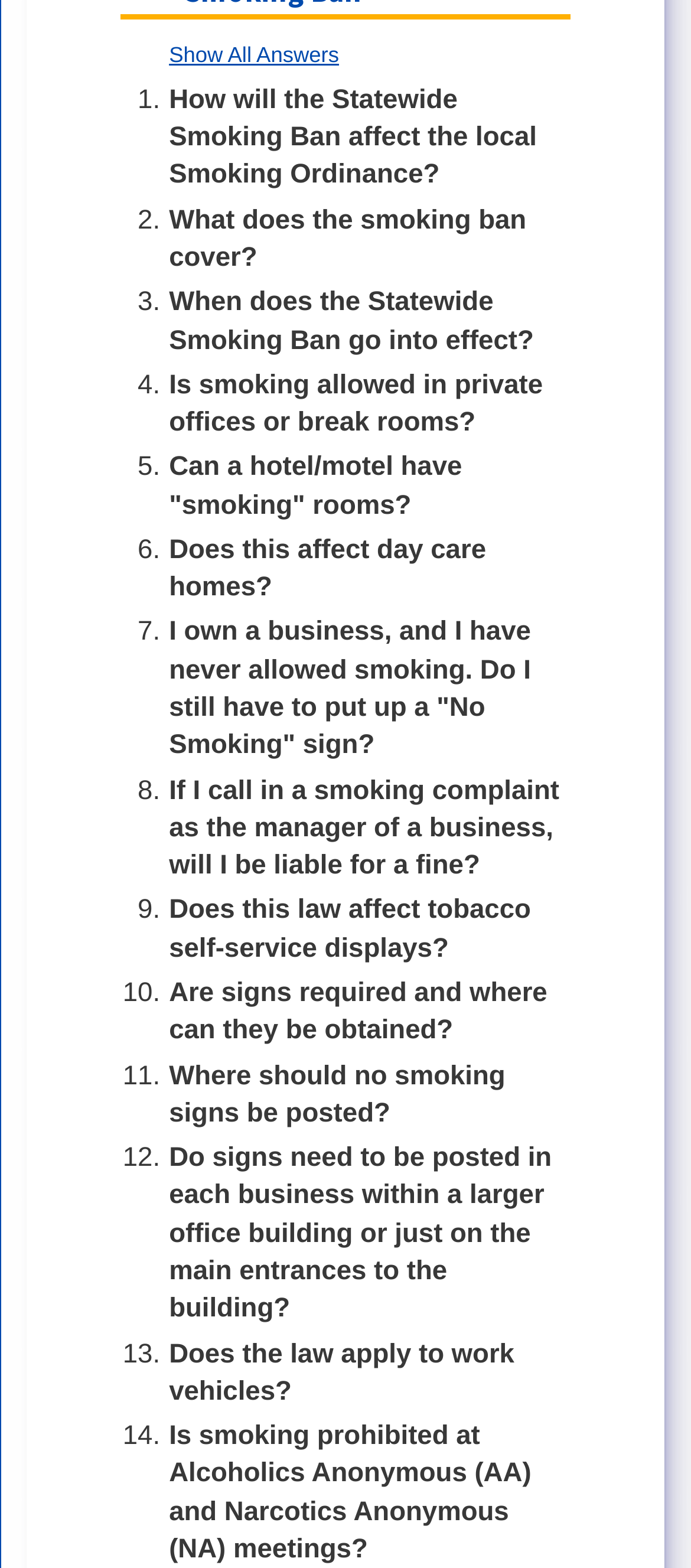Provide the bounding box for the UI element matching this description: "Our Mission".

None